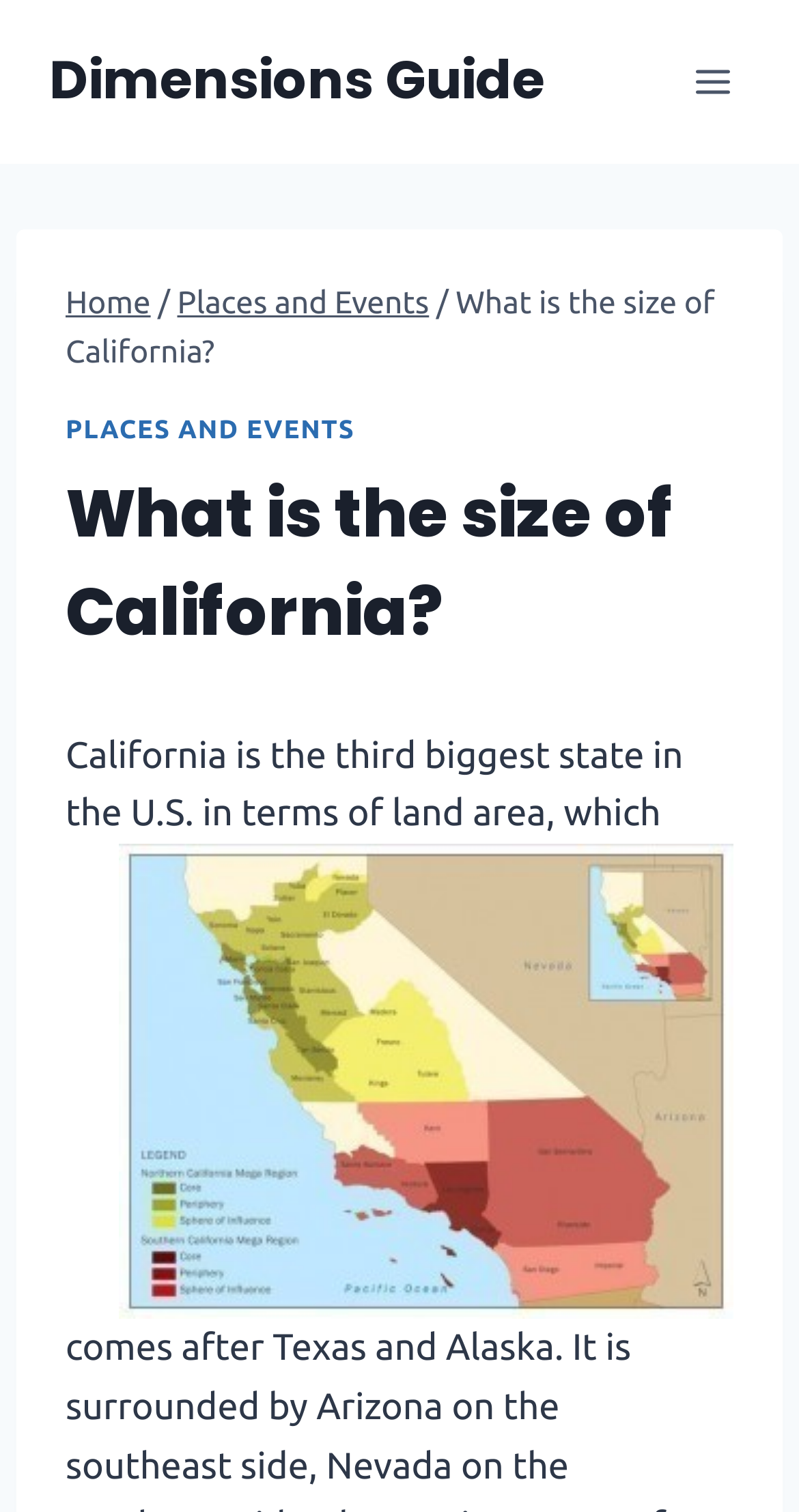Provide the bounding box coordinates of the UI element that matches the description: "Toggle Menu".

[0.844, 0.033, 0.938, 0.075]